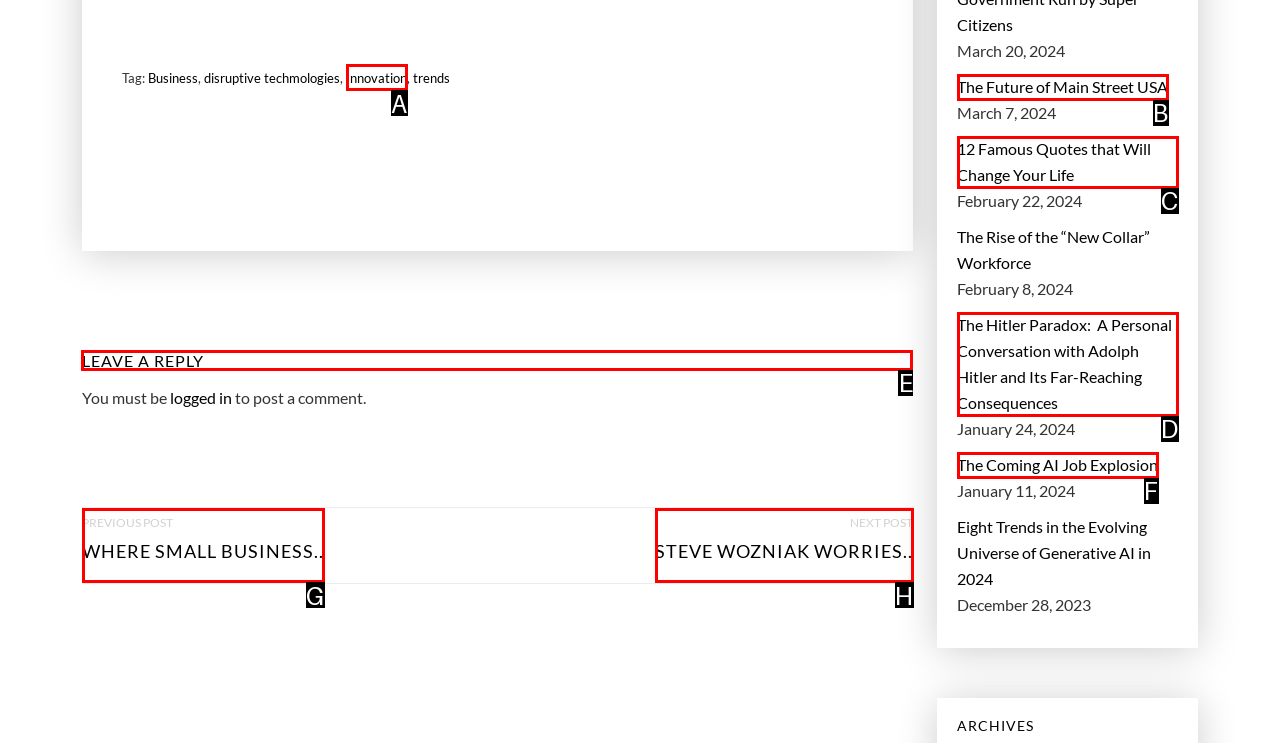Find the HTML element to click in order to complete this task: Leave a reply
Answer with the letter of the correct option.

E